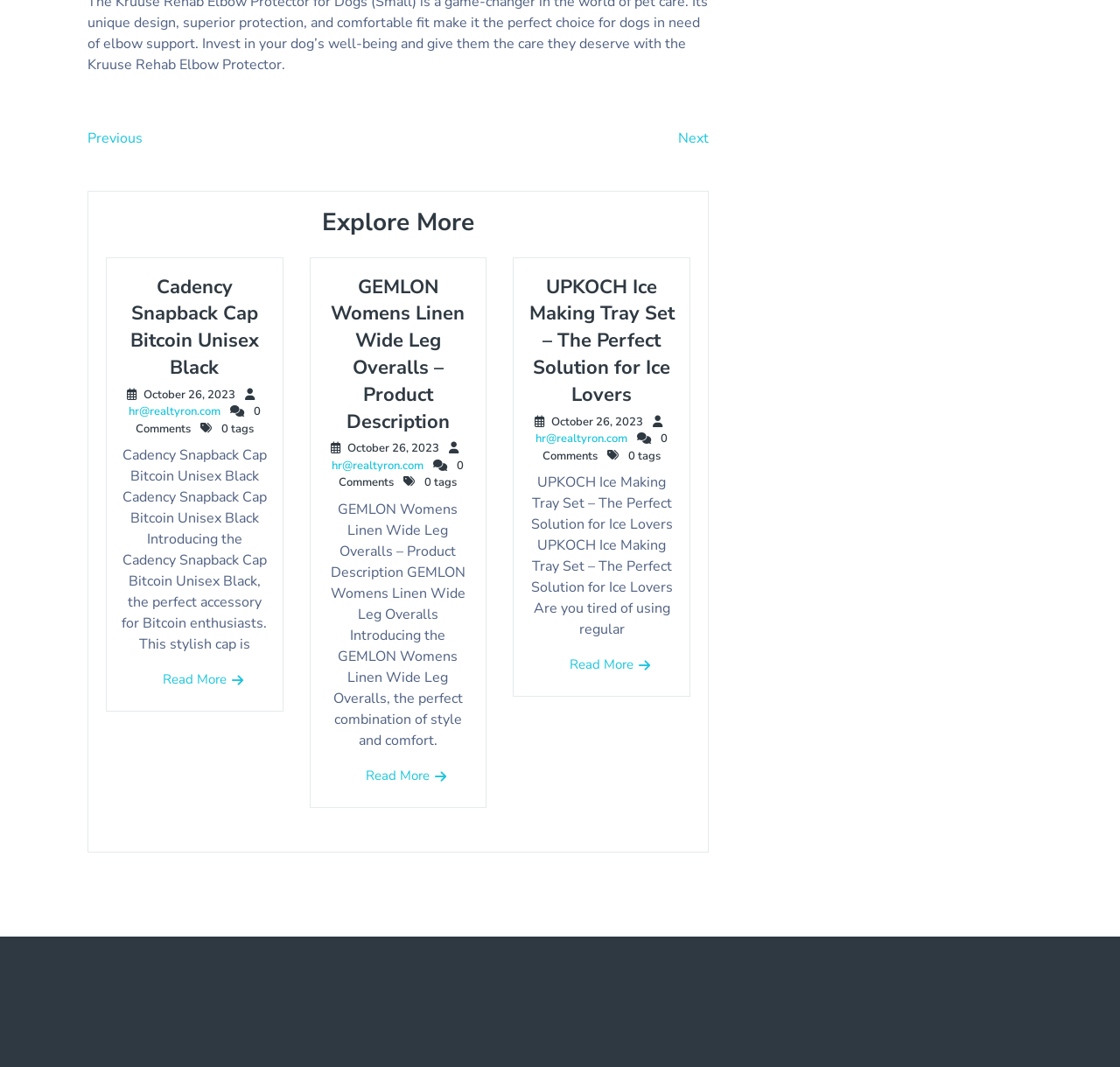How many posts are displayed on this page?
Examine the image and provide an in-depth answer to the question.

I counted the number of headings that seem to be post titles, which are 'Cadency Snapback Cap Bitcoin Unisex Black', 'GEMLON Womens Linen Wide Leg Overalls – Product Description', and 'UPKOCH Ice Making Tray Set – The Perfect Solution for Ice Lovers'. There are three of them.